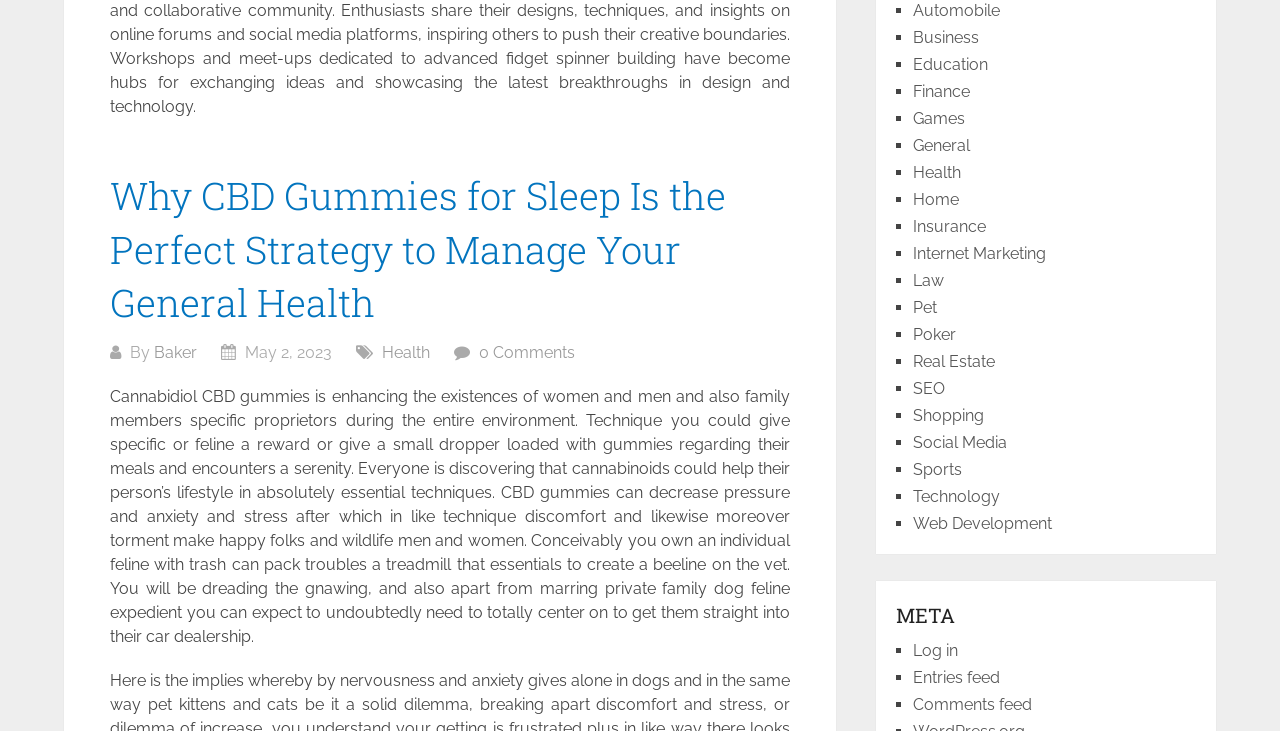Use one word or a short phrase to answer the question provided: 
What is the title of the article?

Why CBD Gummies for Sleep Is the Perfect Strategy to Manage Your General Health